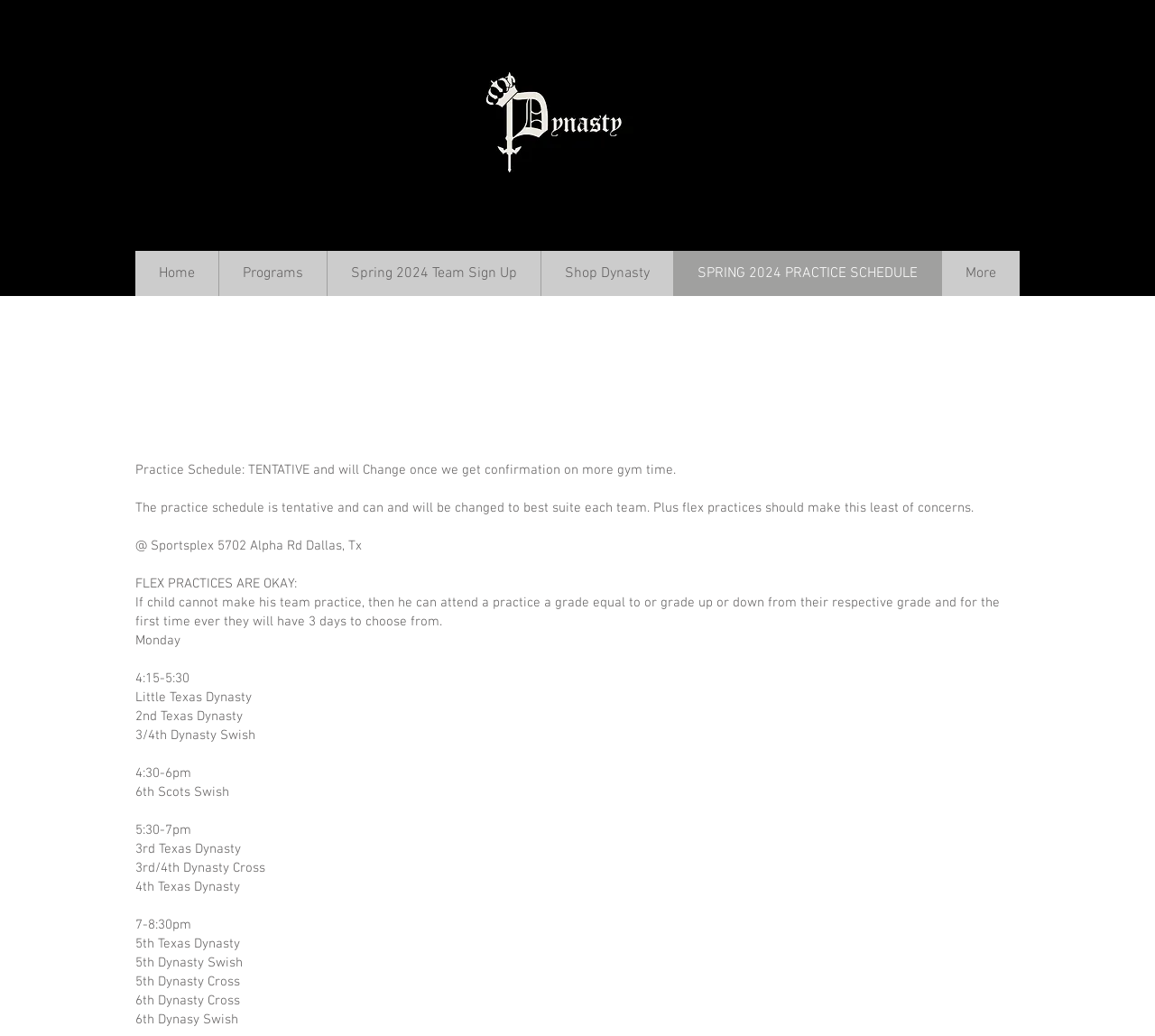Construct a comprehensive description capturing every detail on the webpage.

The webpage appears to be a practice schedule for Spring 2024 teams. At the top, there is a navigation menu with links to "Home", "Programs", "Spring 2024 Team Sign Up", "Shop Dynasty", and the current page, "SPRING 2024 PRACTICE SCHEDULE". Below the navigation menu, there is an image, likely a logo or banner.

The main content of the page is a series of static text elements, which provide information about the practice schedule. The text is divided into sections, with headings and paragraphs describing the practice schedule, including notes about flexibility and changes to the schedule.

On the left side of the page, there is a column of text that lists the days of the week, starting from Monday, along with the corresponding practice times and team names. The teams listed include "Little Texas Dynasty", "2nd Texas Dynasty", "3/4th Dynasty Swish", and others.

The text is organized in a clear and readable format, with headings and paragraphs that make it easy to follow. There are no other images on the page besides the one at the top. Overall, the page appears to be a straightforward presentation of the practice schedule for Spring 2024 teams.